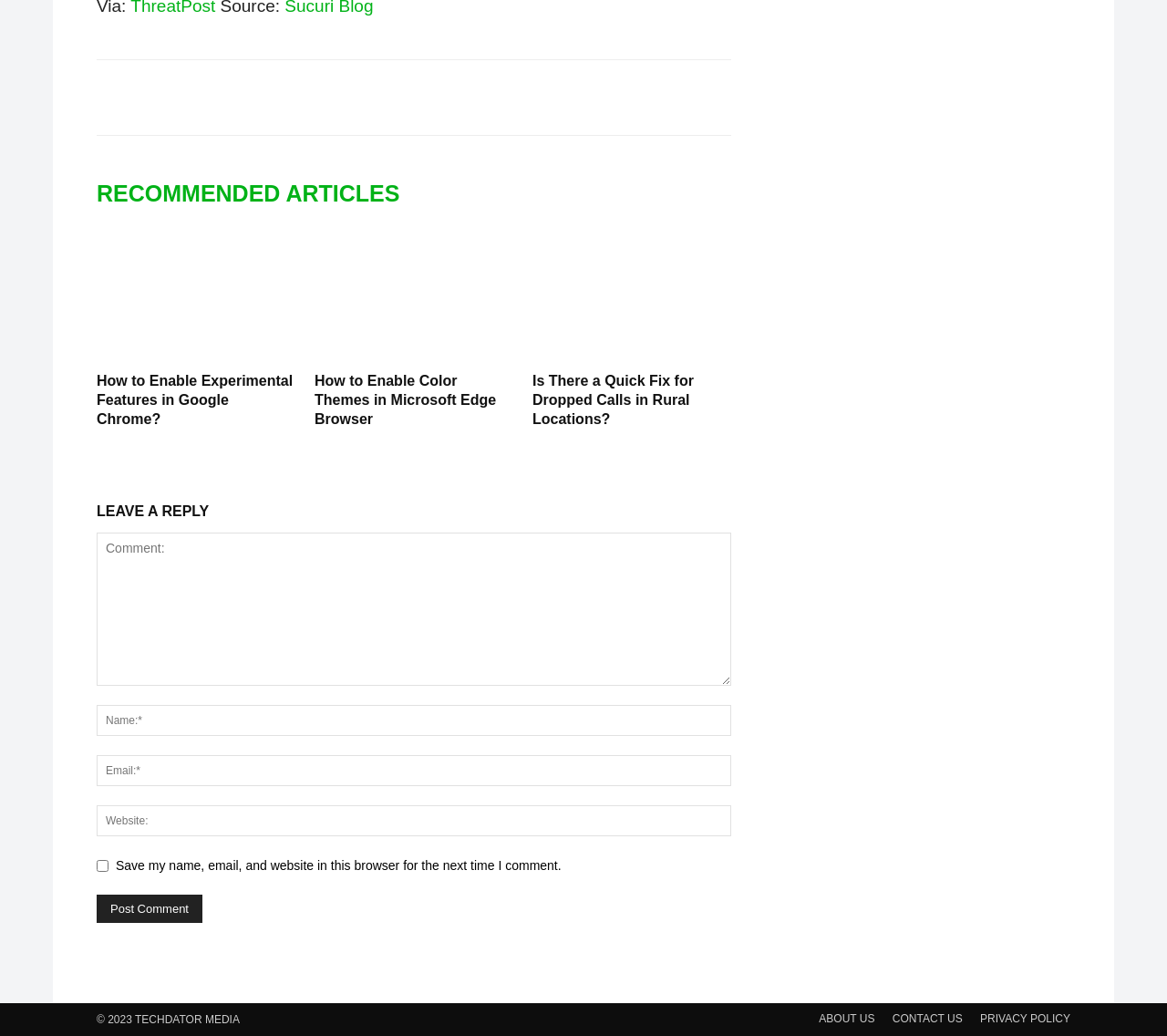Can you identify the bounding box coordinates of the clickable region needed to carry out this instruction: 'Check the latest news on Twitter'? The coordinates should be four float numbers within the range of 0 to 1, stated as [left, top, right, bottom].

None